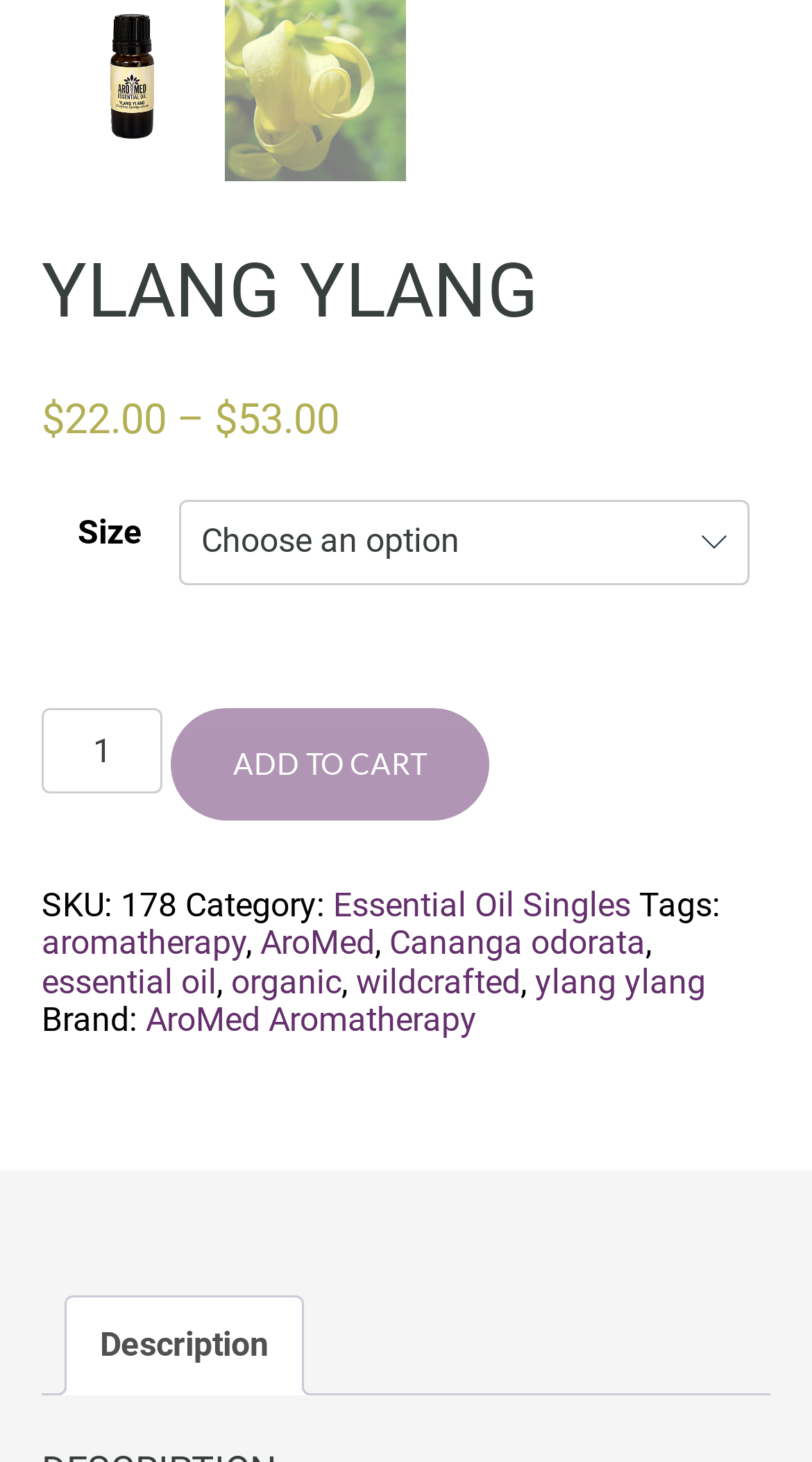Please answer the following question using a single word or phrase: 
What is the price range of Ylang Ylang?

$22.00 - $53.00